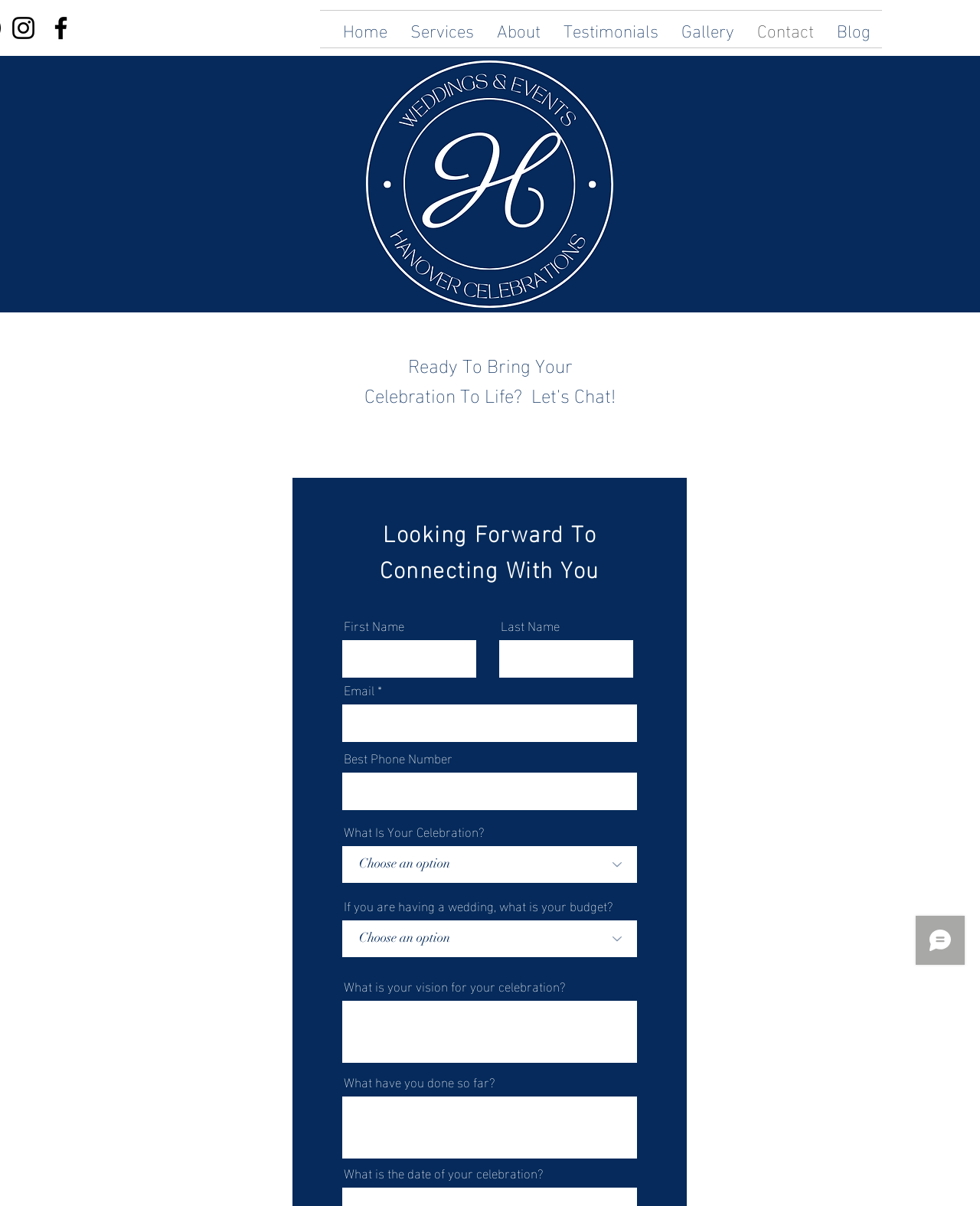Show the bounding box coordinates of the element that should be clicked to complete the task: "Select your celebration type".

[0.349, 0.702, 0.65, 0.732]